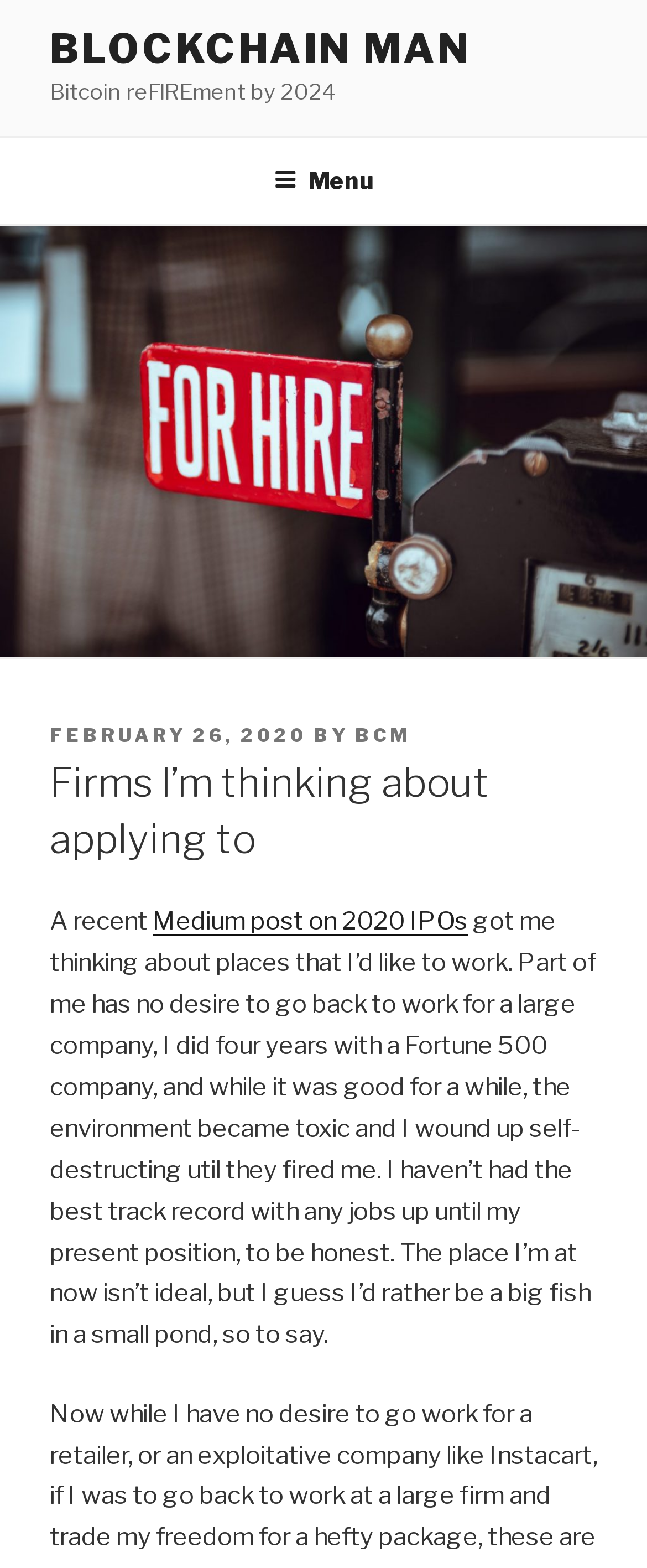What is the author's current job situation?
Answer the question with just one word or phrase using the image.

Not ideal